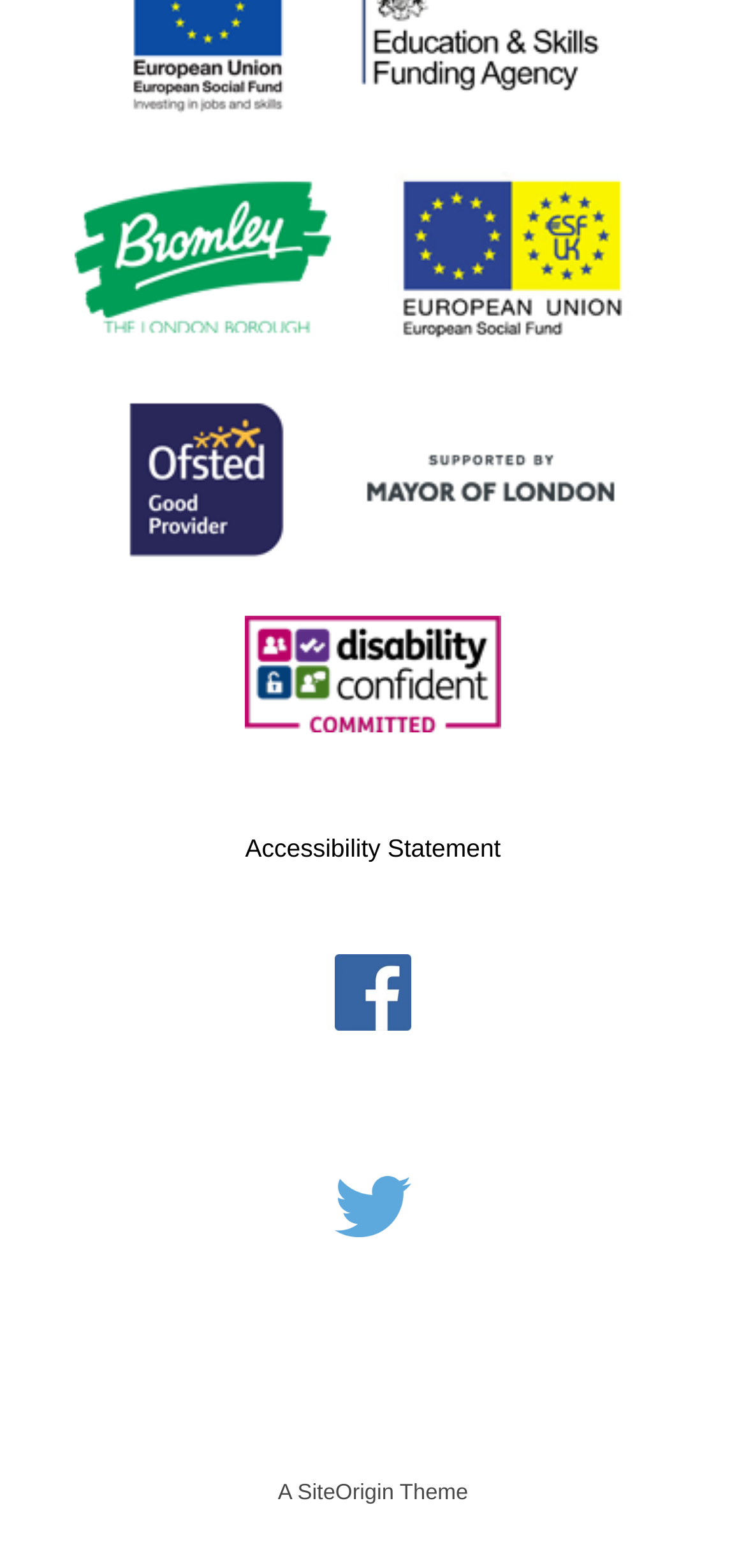Can you give a detailed response to the following question using the information from the image? How many social media links are there?

I counted the number of social media links by looking at the links with images of Facebook and Twitter, which are located at the bottom of the page.